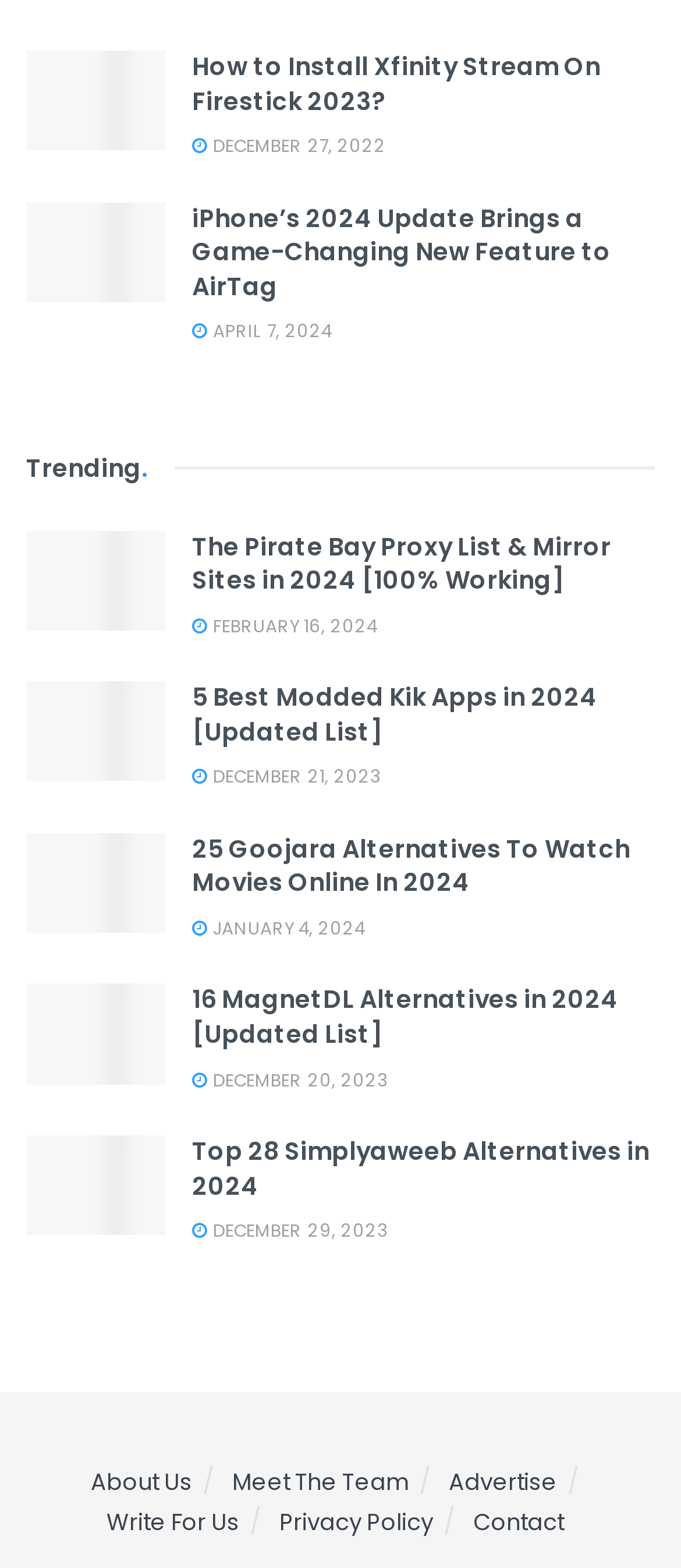Respond to the following question with a brief word or phrase:
What is the date of the latest article?

DECEMBER 29, 2023